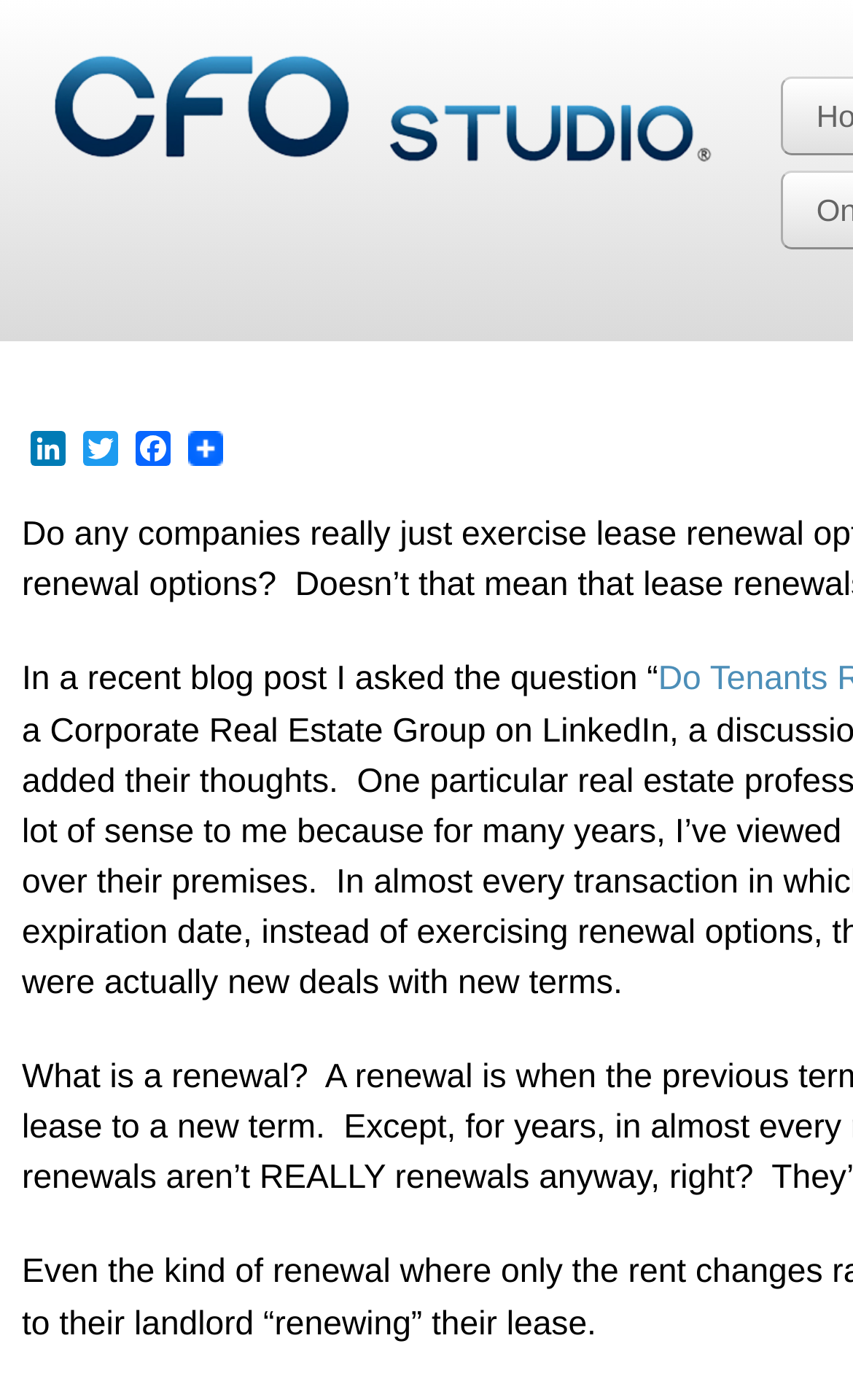Please answer the following question using a single word or phrase: 
What is the purpose of the 'Share' button?

To share content